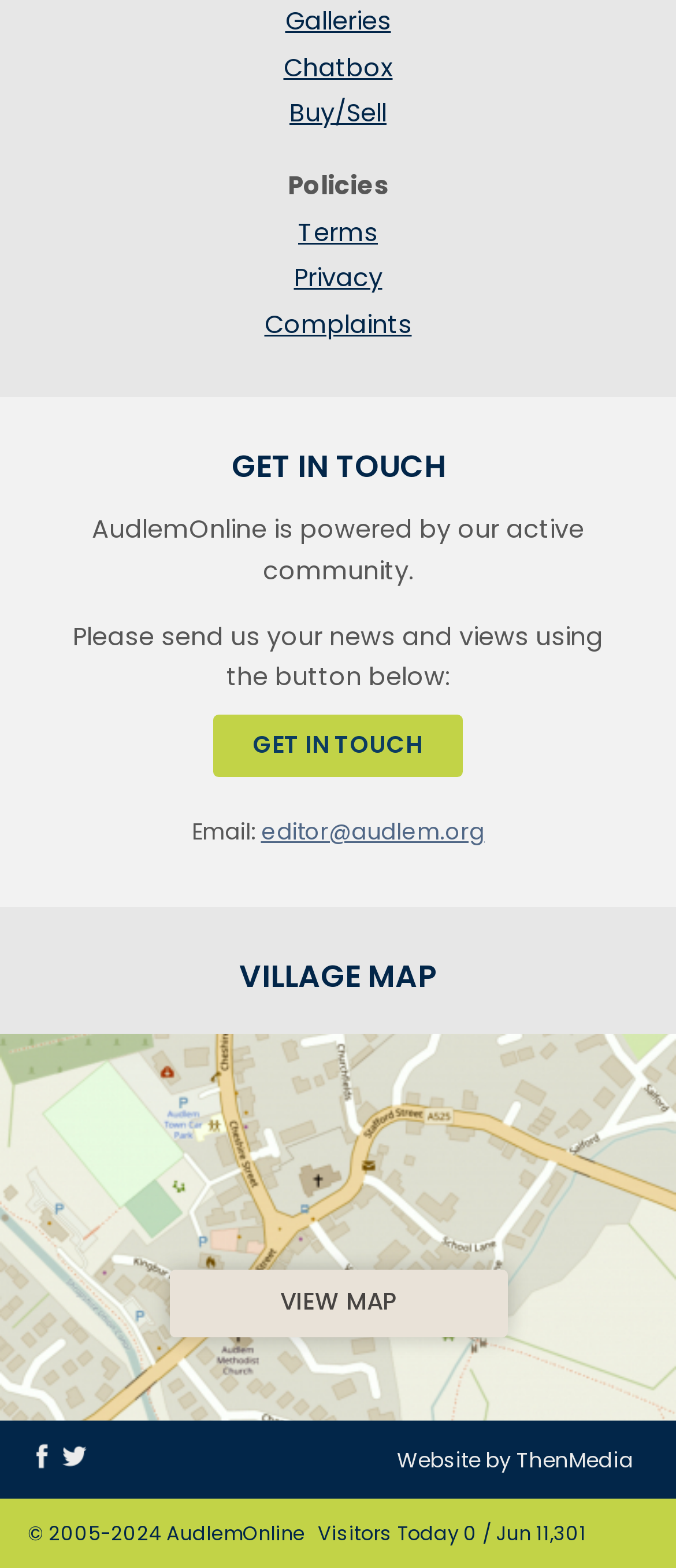Find the bounding box coordinates for the UI element whose description is: "Stock Market". The coordinates should be four float numbers between 0 and 1, in the format [left, top, right, bottom].

None